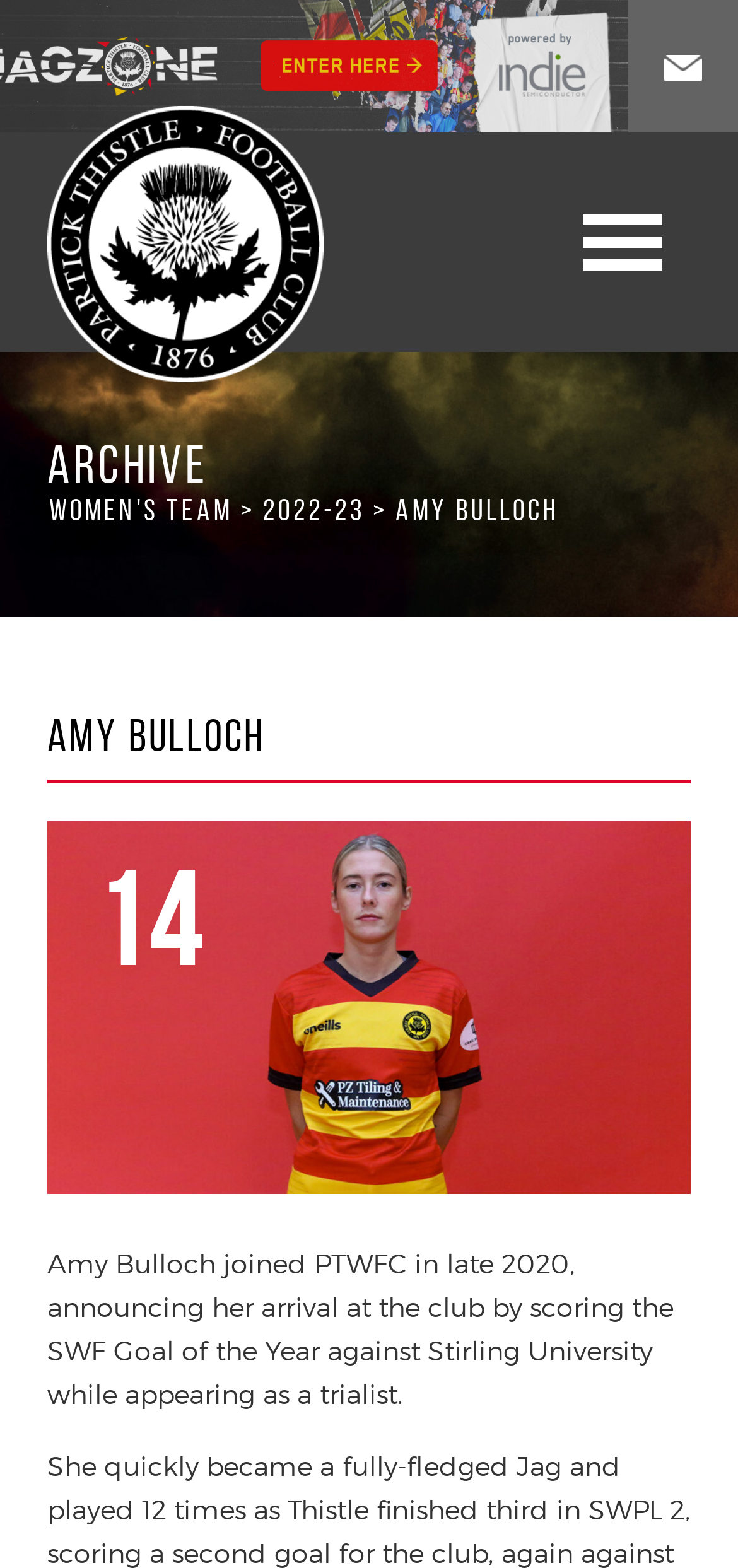Determine the bounding box coordinates for the UI element matching this description: "What’s your money mindset?".

None